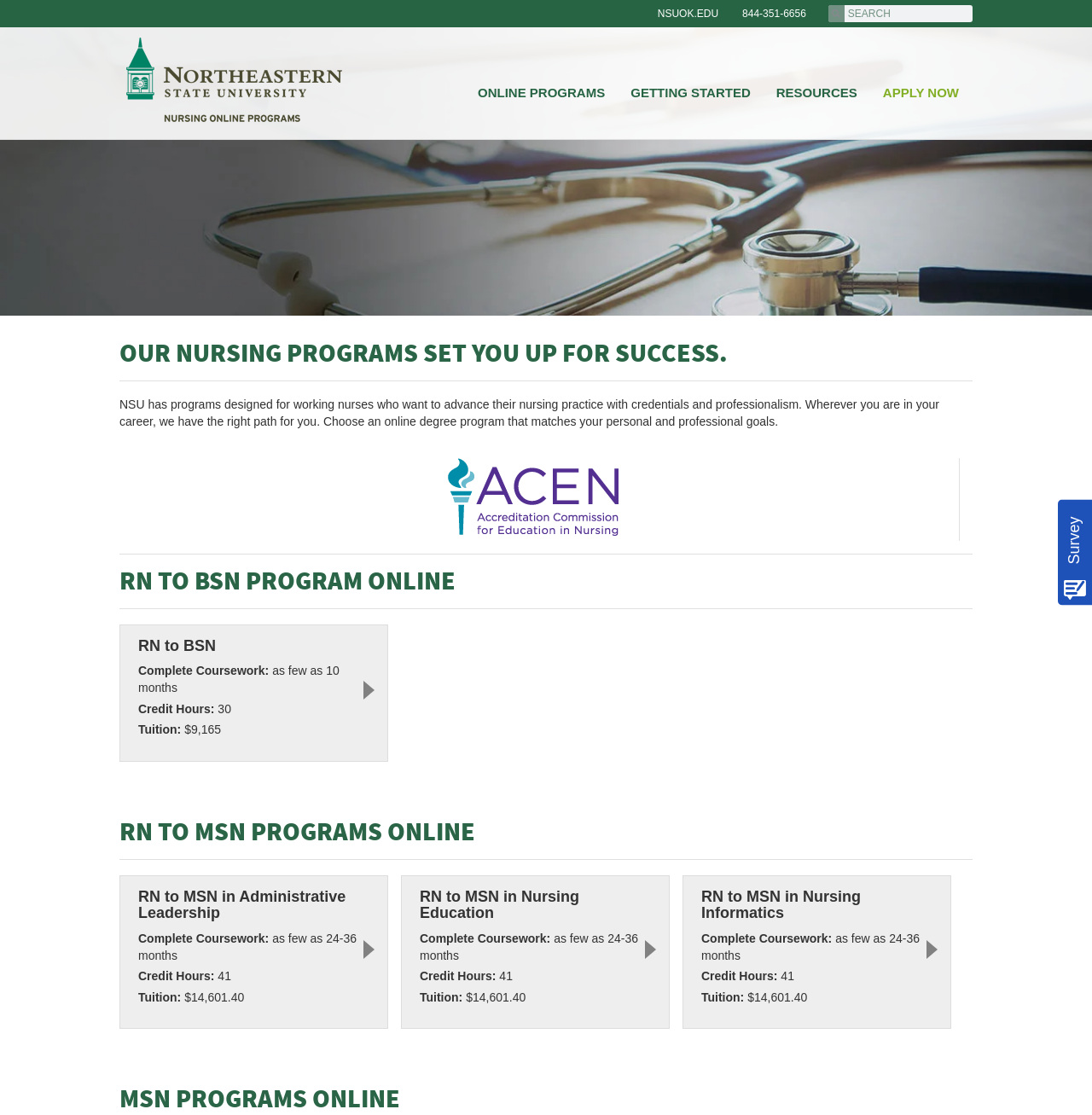Identify the bounding box coordinates of the section that should be clicked to achieve the task described: "Call the phone number".

[0.68, 0.007, 0.738, 0.018]